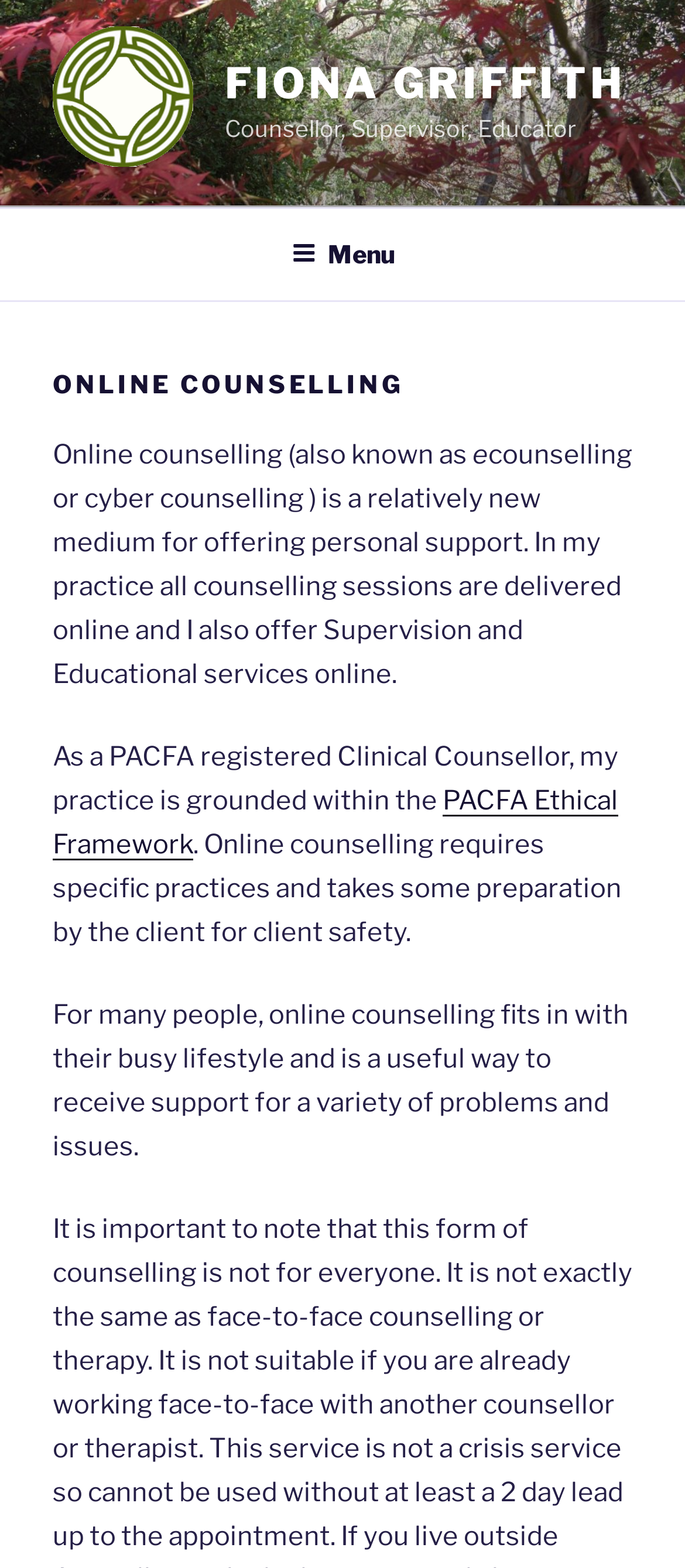Can you give a detailed response to the following question using the information from the image? What is the name of the framework that Fiona Griffith's practice is grounded within?

According to the webpage, Fiona Griffith's practice is grounded within the PACFA Ethical Framework, which is mentioned in the static text element and linked to a separate webpage.